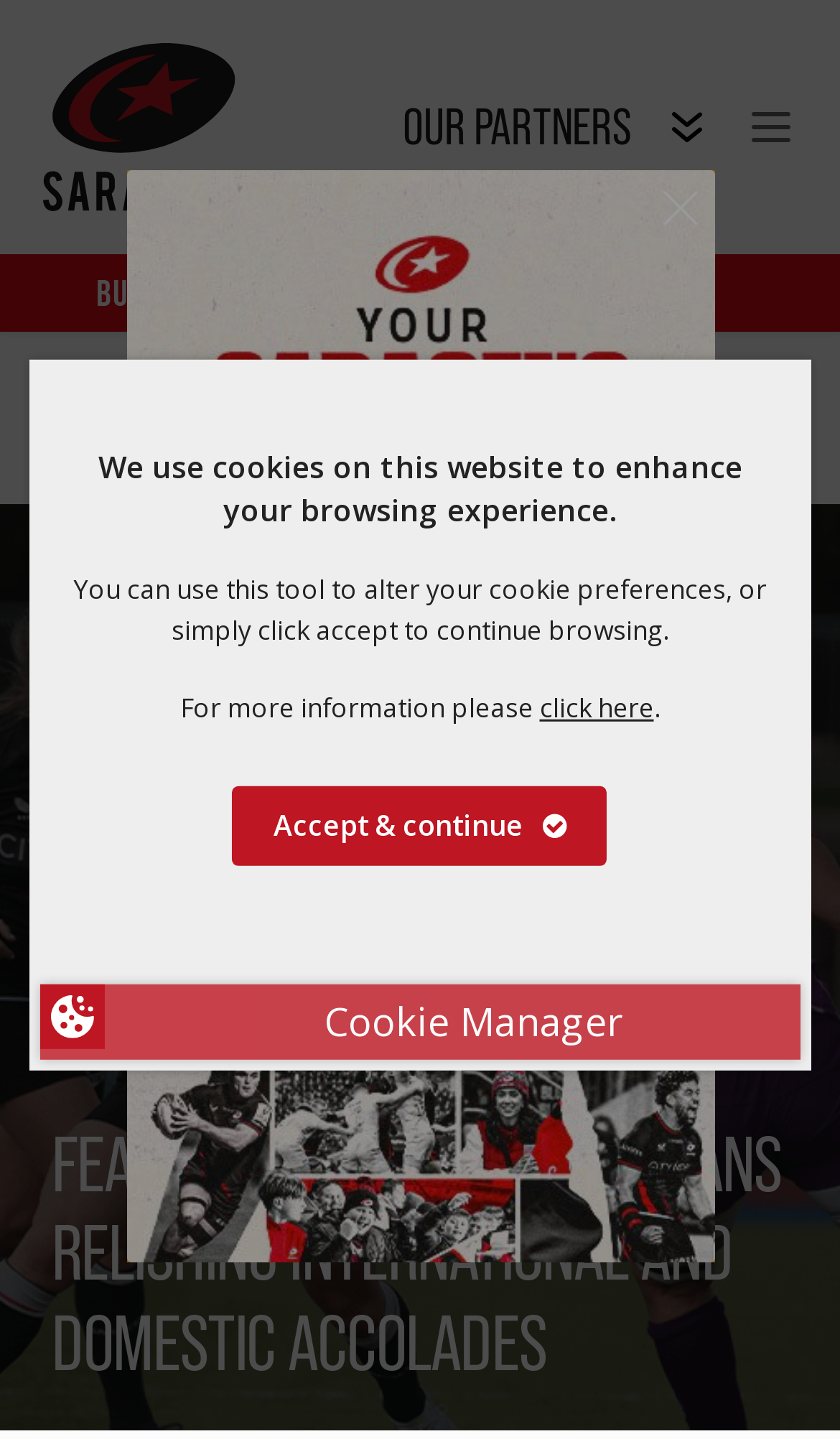What is the name of the sports brand mentioned on the page?
Based on the image, answer the question with as much detail as possible.

The page mentions Hy-Pro as a dedicated sports brand that creates durable training equipment to improve core skills across all aspects of sport.